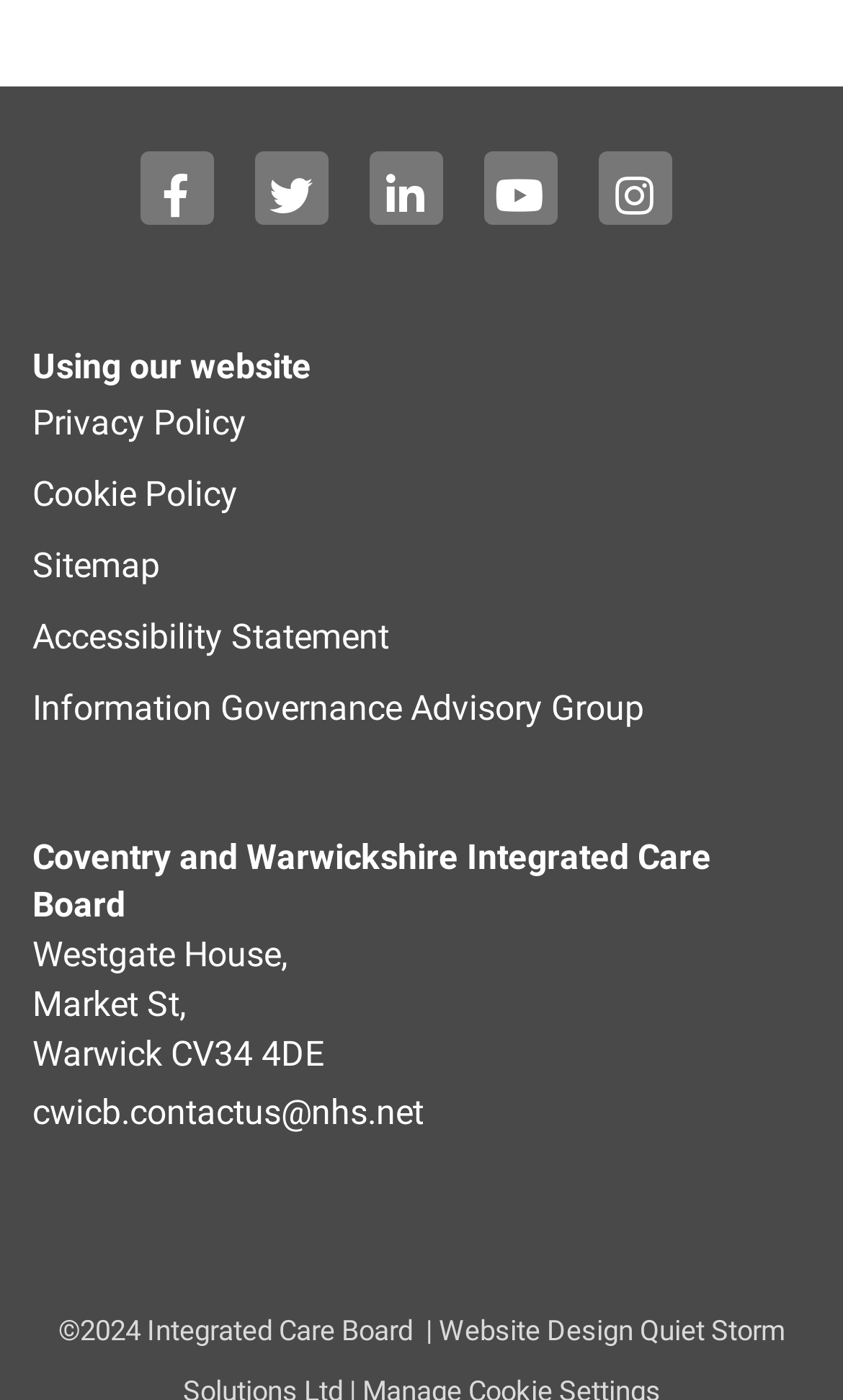Who designed the website?
Please give a detailed and elaborate answer to the question based on the image.

I found the website designer by reading the link element at the bottom of the webpage, which is 'Quiet Storm', indicating that they are the designers of the website.